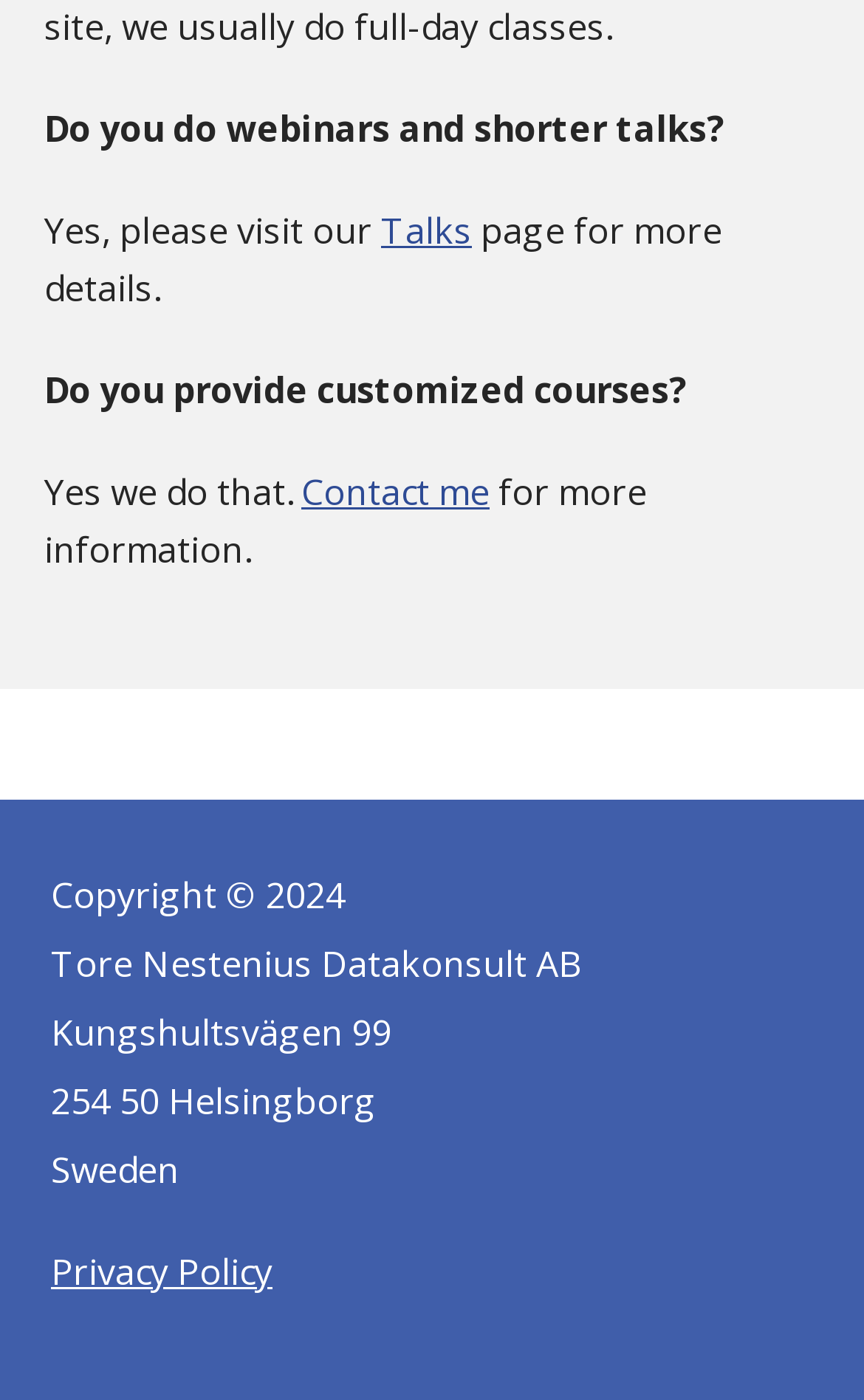What is the country where the company is located?
Answer the question with detailed information derived from the image.

The webpage provides the address of the company, which includes the country 'Sweden'.